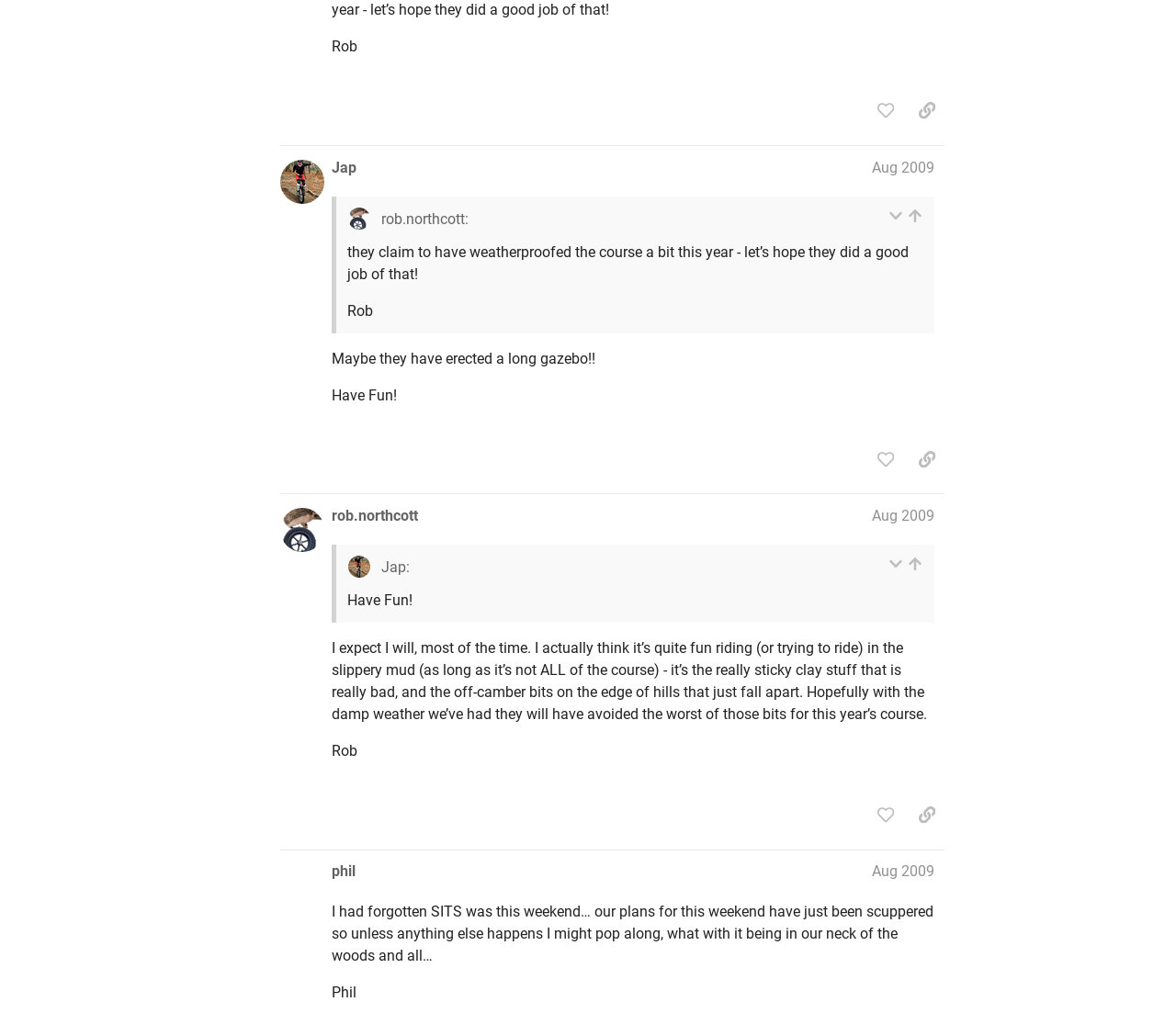Please predict the bounding box coordinates of the element's region where a click is necessary to complete the following instruction: "Check the topic 'Experiences with carbon rims for MUni Unicycles and Equipment'". The coordinates should be represented by four float numbers between 0 and 1, i.e., [left, top, right, bottom].

[0.238, 0.809, 0.794, 0.878]